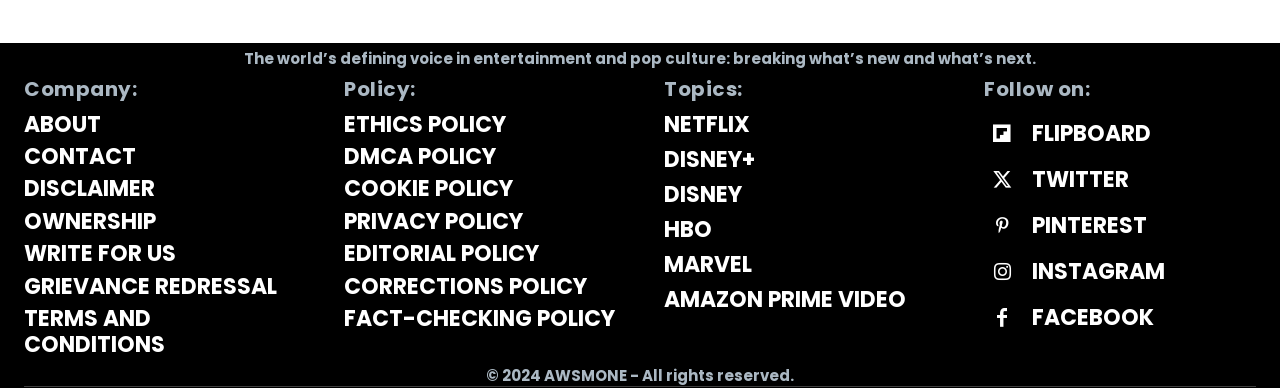Answer with a single word or phrase: 
How many social media platforms can you follow the company on?

6